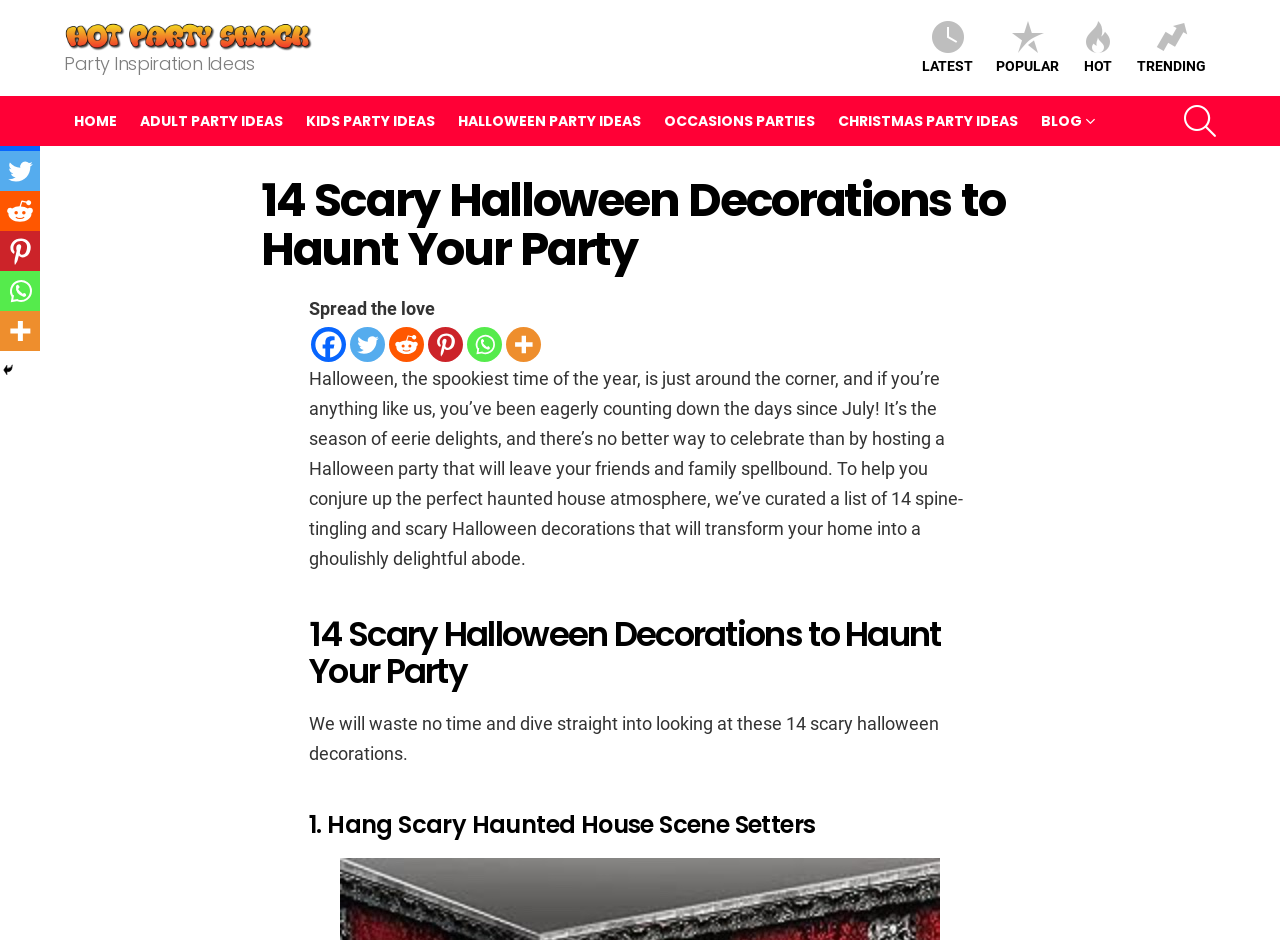Locate the coordinates of the bounding box for the clickable region that fulfills this instruction: "Go to the 'HALLOWEEN PARTY IDEAS' page".

[0.35, 0.113, 0.509, 0.145]